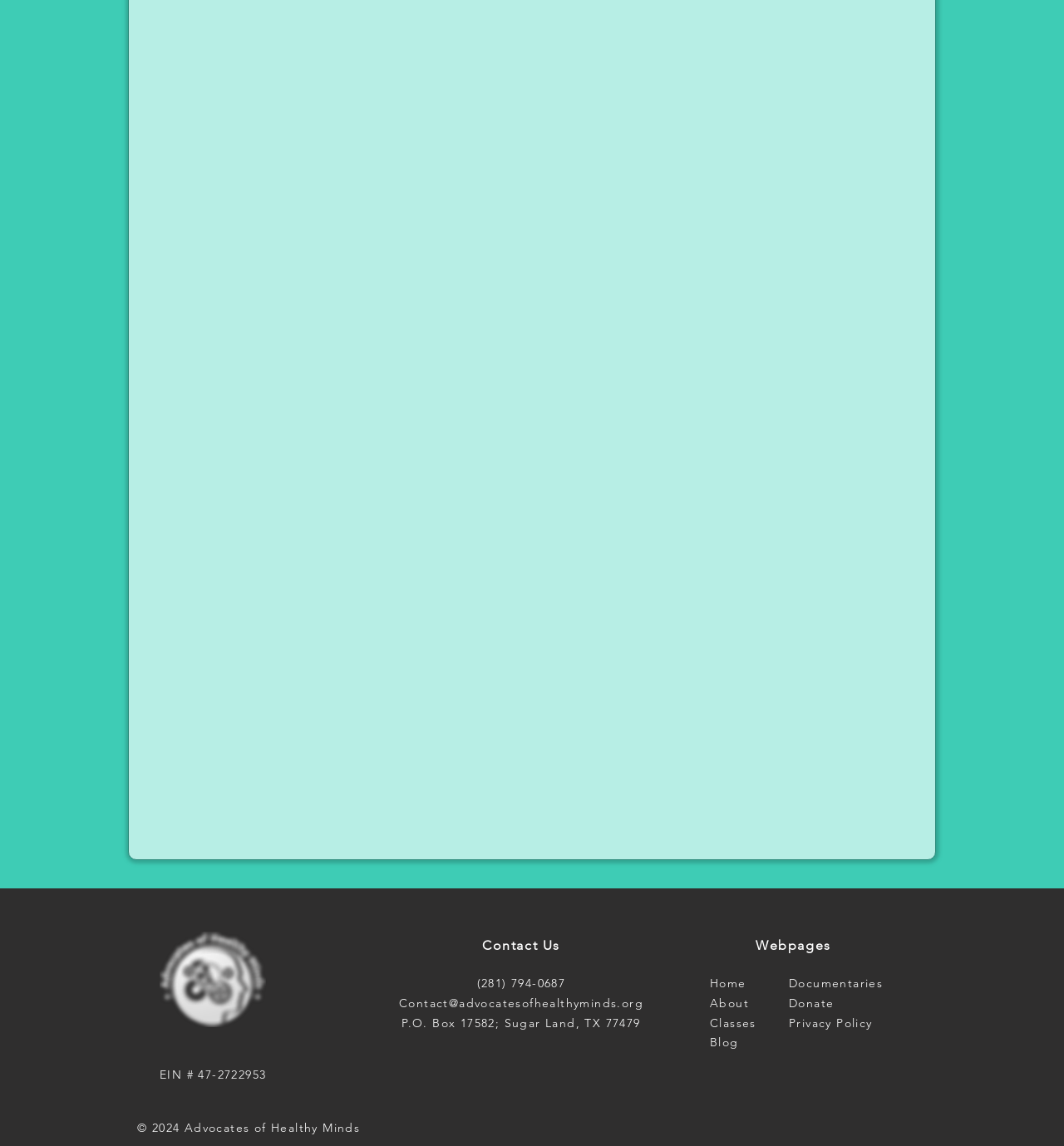What is the organization's EIN number?
Using the screenshot, give a one-word or short phrase answer.

47-2722953